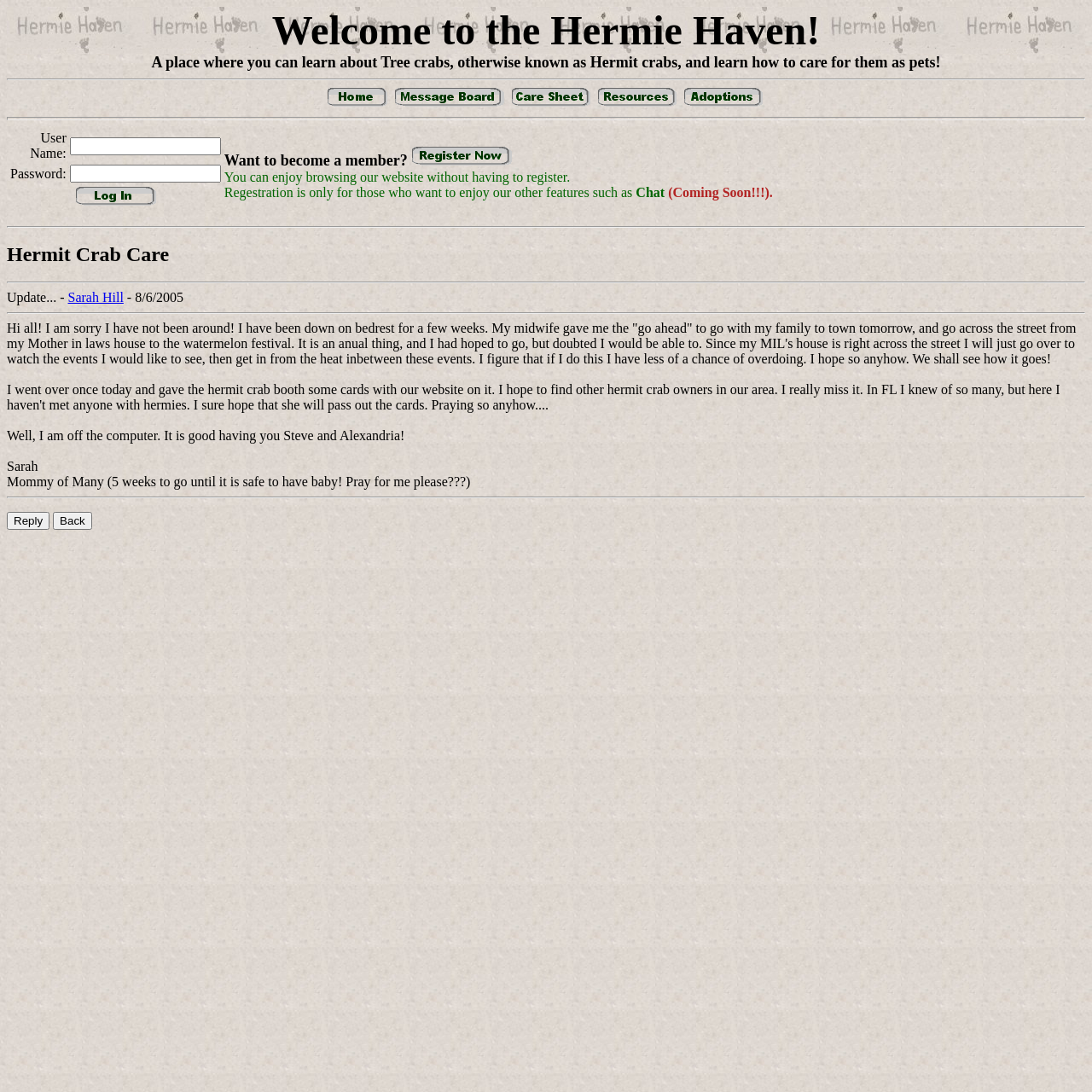Extract the bounding box coordinates of the UI element described: "Sarah Hill". Provide the coordinates in the format [left, top, right, bottom] with values ranging from 0 to 1.

[0.062, 0.266, 0.113, 0.279]